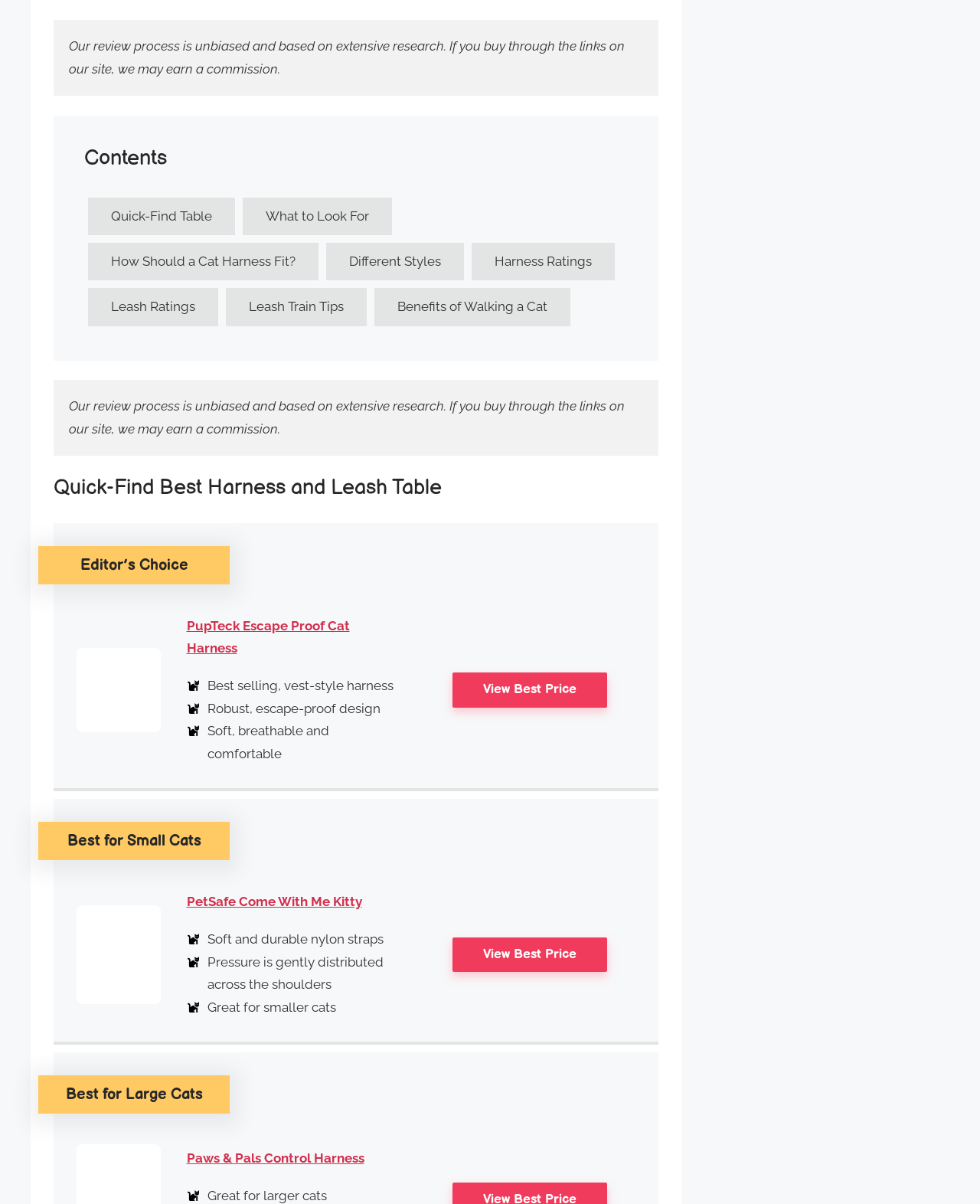Highlight the bounding box coordinates of the element you need to click to perform the following instruction: "Check 'Best for Small Cats'."

[0.039, 0.683, 0.234, 0.714]